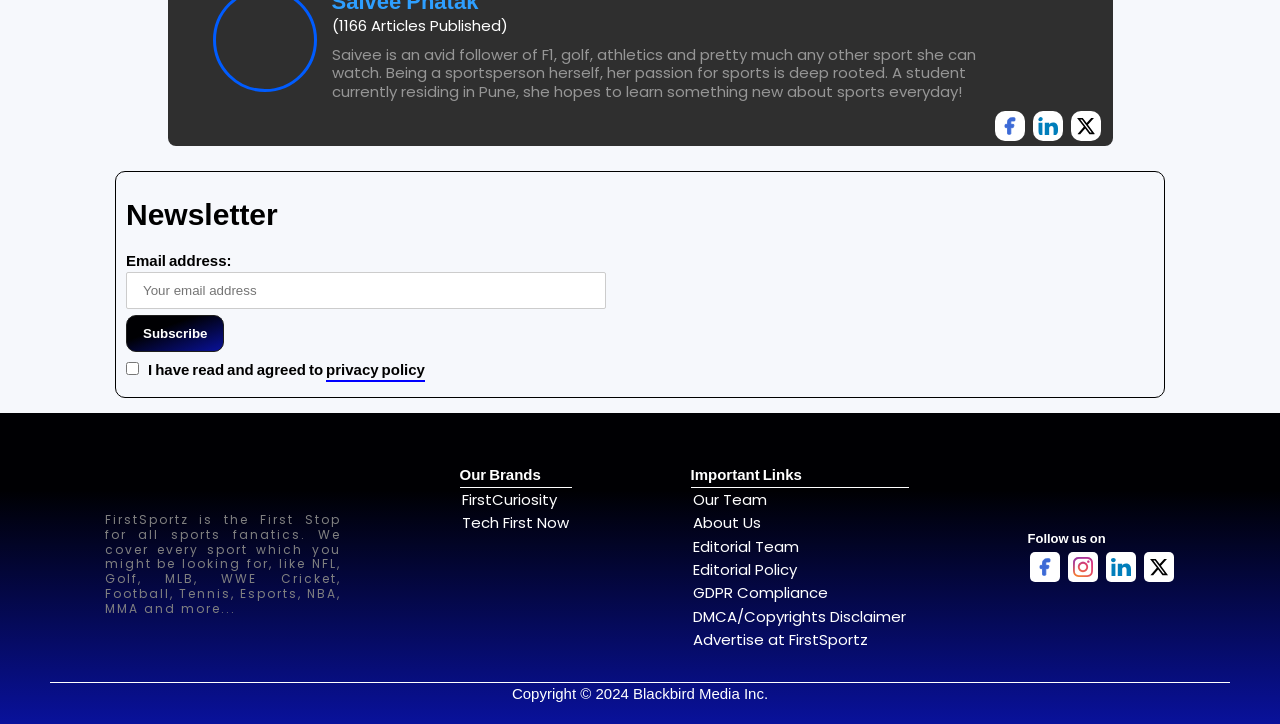What is the name of the company that owns FirstSportz?
Look at the image and answer the question using a single word or phrase.

Blackbird Media Inc.